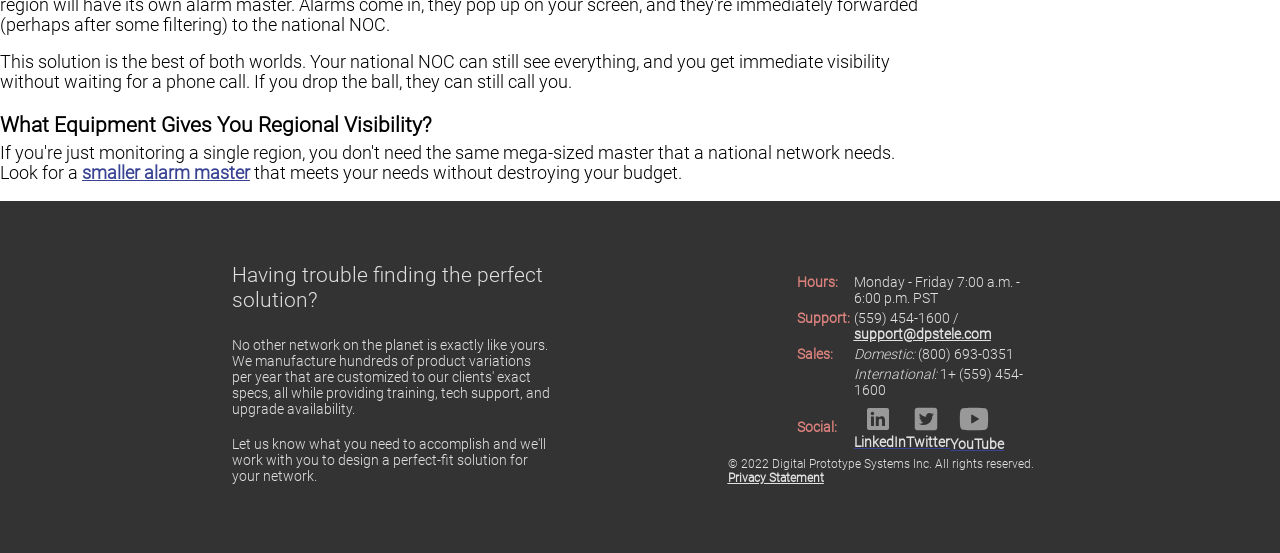Respond with a single word or phrase to the following question: What is the copyright year of the company?

2022